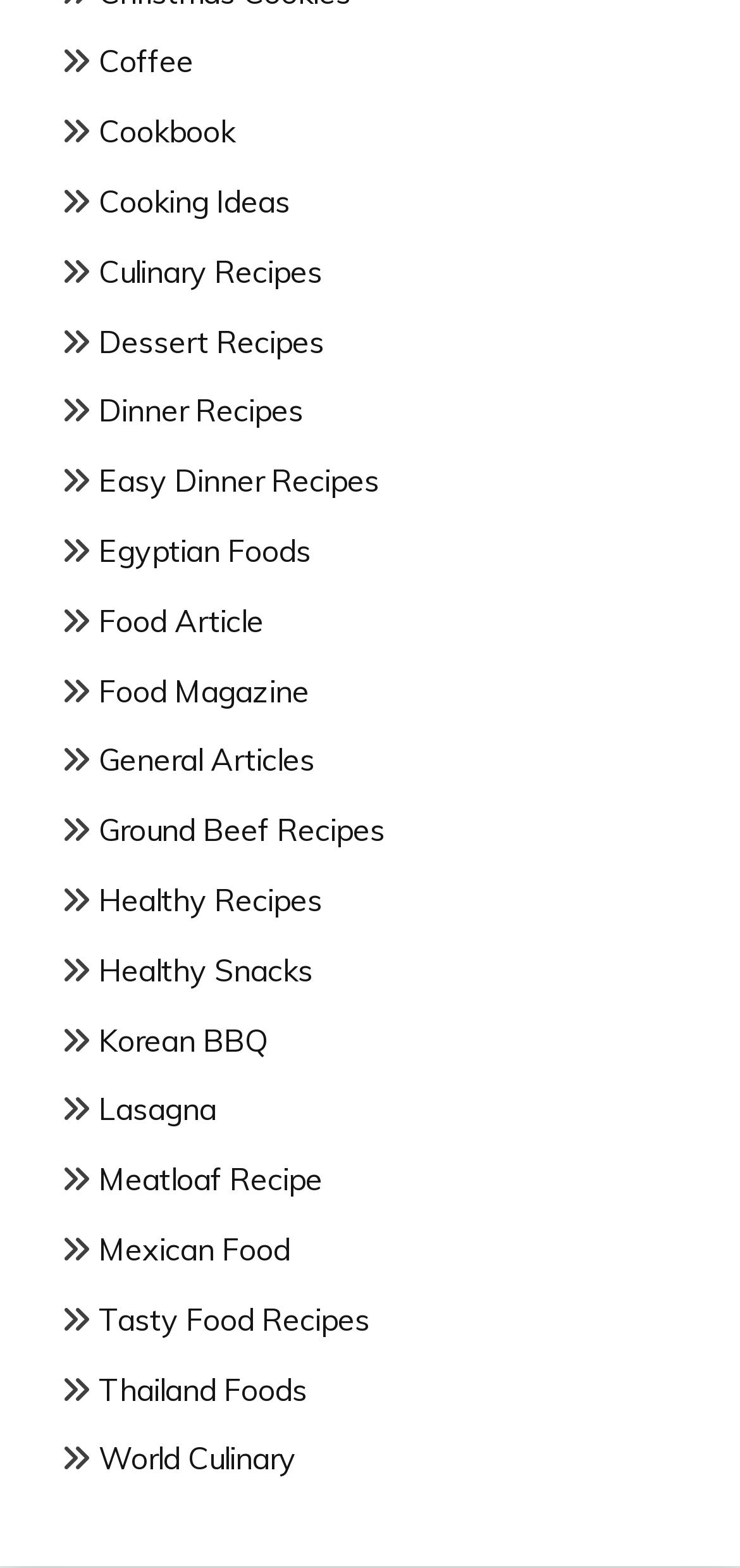Locate the UI element described by Cookbook and provide its bounding box coordinates. Use the format (top-left x, top-left y, bottom-right x, bottom-right y) with all values as floating point numbers between 0 and 1.

[0.133, 0.072, 0.318, 0.096]